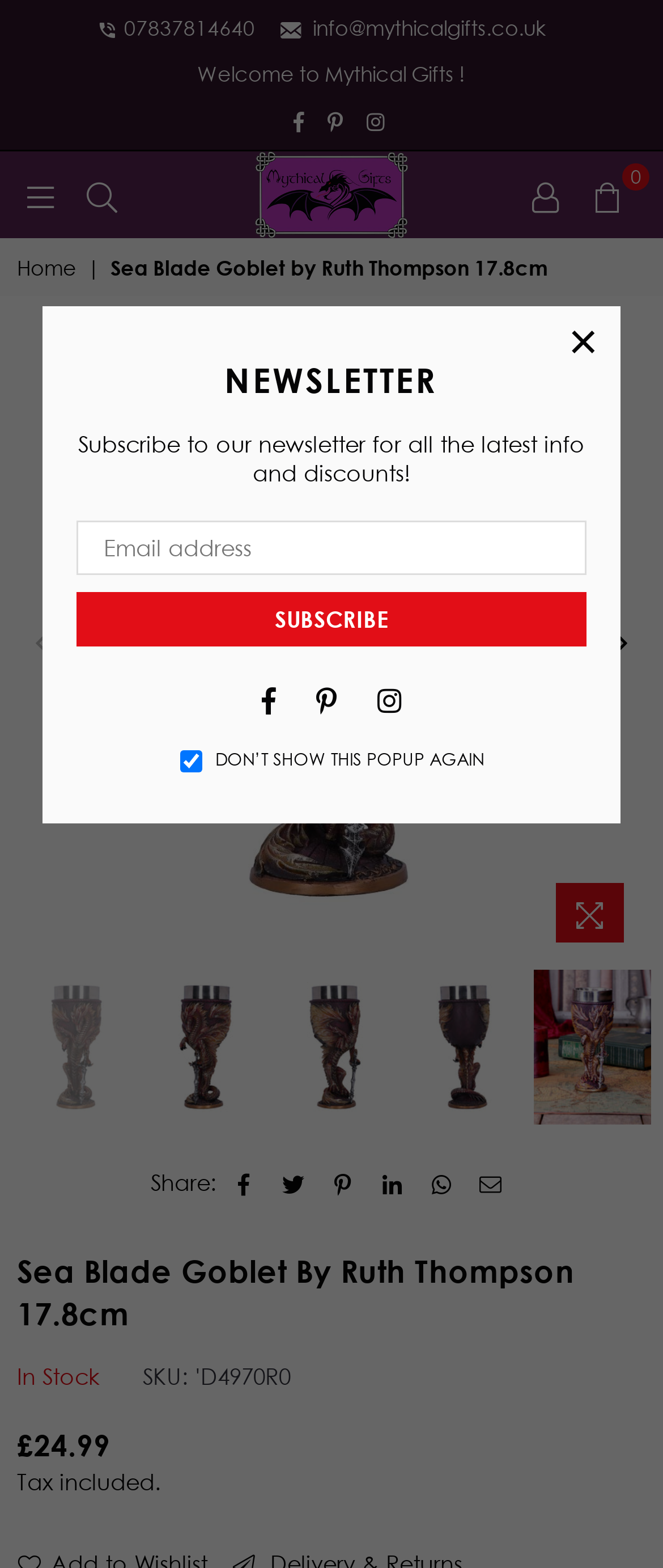Create a detailed narrative of the webpage’s visual and textual elements.

This webpage is an e-commerce product page for a decorative top hat, specifically the "Sea Blade Goblet by Ruth Thompson 17.8cm". At the top of the page, there is a newsletter subscription popup with a heading, email address field, subscribe button, and social media links. Below the popup, there are two phone numbers and an email address displayed.

The main content of the page is divided into two sections. On the left side, there is a navigation menu with a "Home" link and breadcrumbs showing the current product page. Below the navigation menu, there are previous and next buttons, which are likely used for product navigation.

On the right side, there is a large image of the product, taking up most of the space. Above the image, there is a product title and a share button with links to various social media platforms. Below the image, there are product details, including a heading, in-stock status, SKU, regular price, and a note about tax inclusion.

At the bottom of the page, there are several social media links and a few icons with unknown purposes. The overall layout is organized, with clear headings and concise text, making it easy to navigate and find product information.